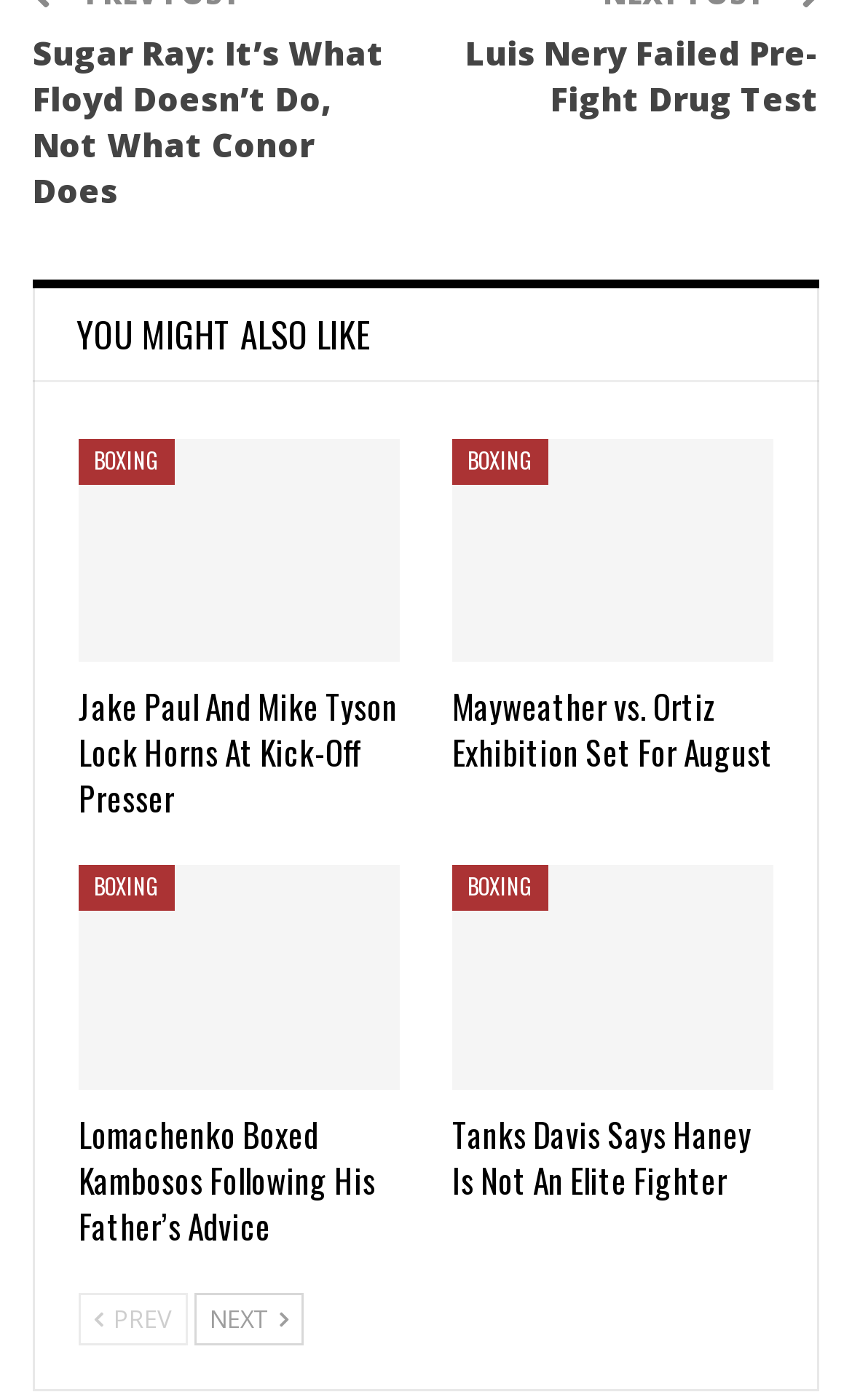Find the bounding box coordinates for the area that must be clicked to perform this action: "Learn how to sing with this app".

None